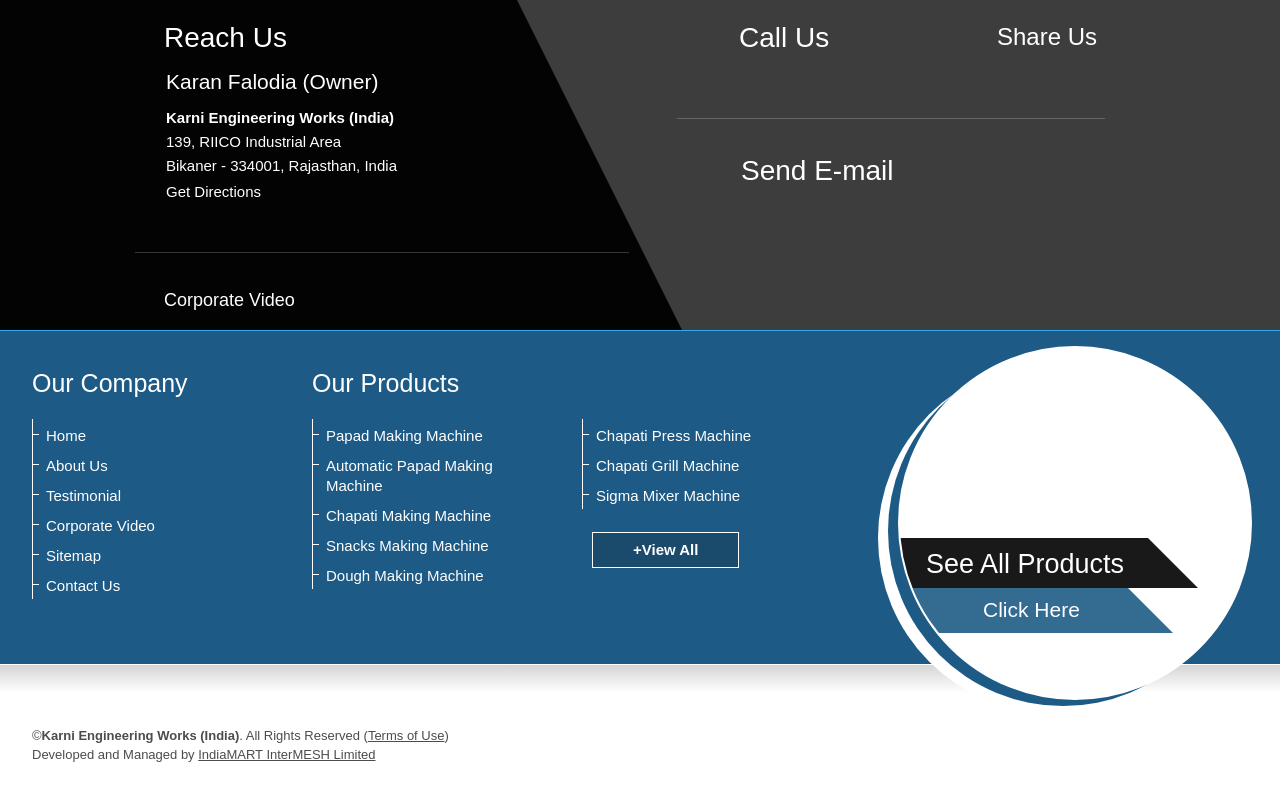Kindly respond to the following question with a single word or a brief phrase: 
How many social media links are there?

3